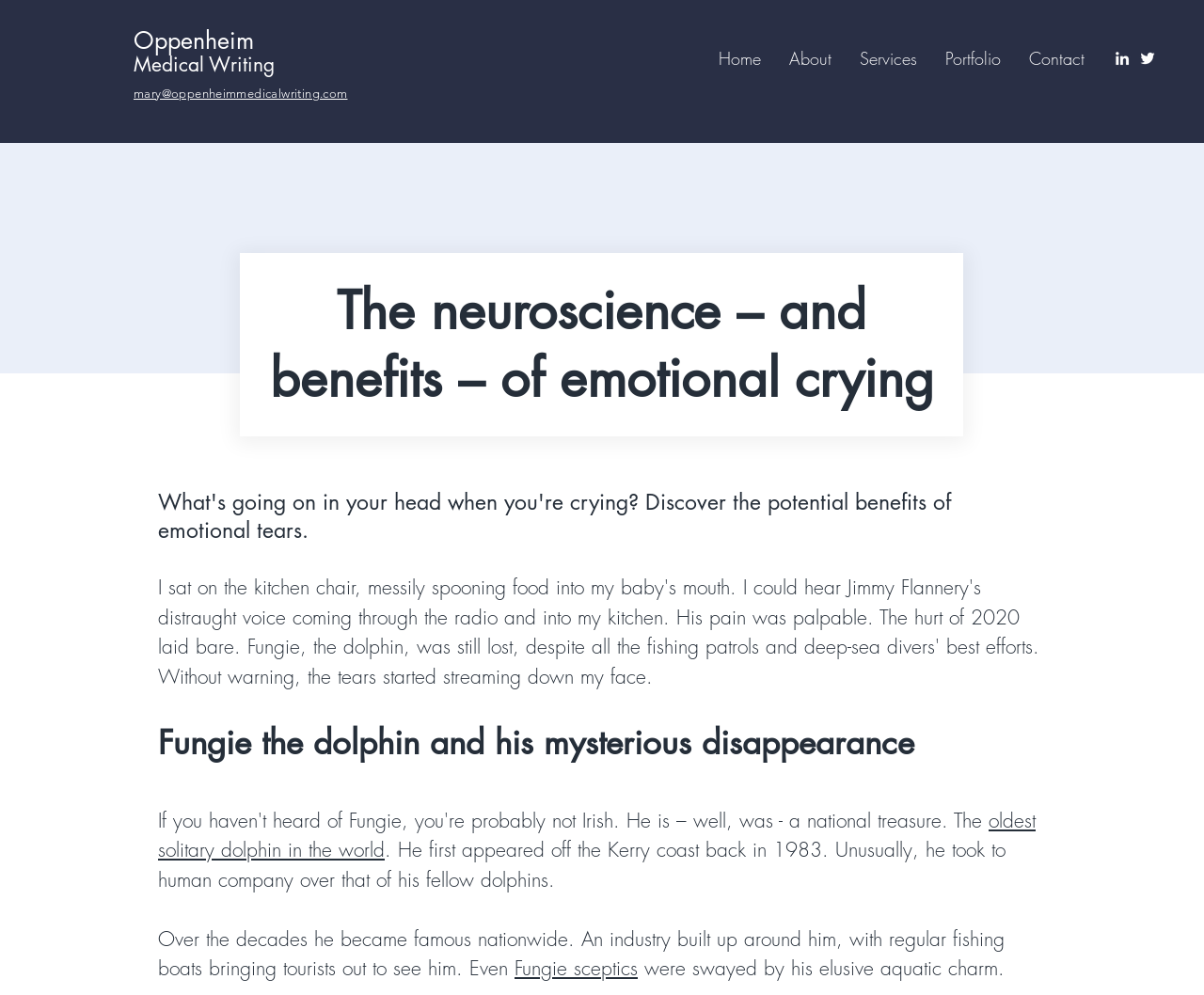What is the topic of the main article?
Please answer the question as detailed as possible based on the image.

I read the headings and found that the main article is about the neuroscience and benefits of emotional crying.